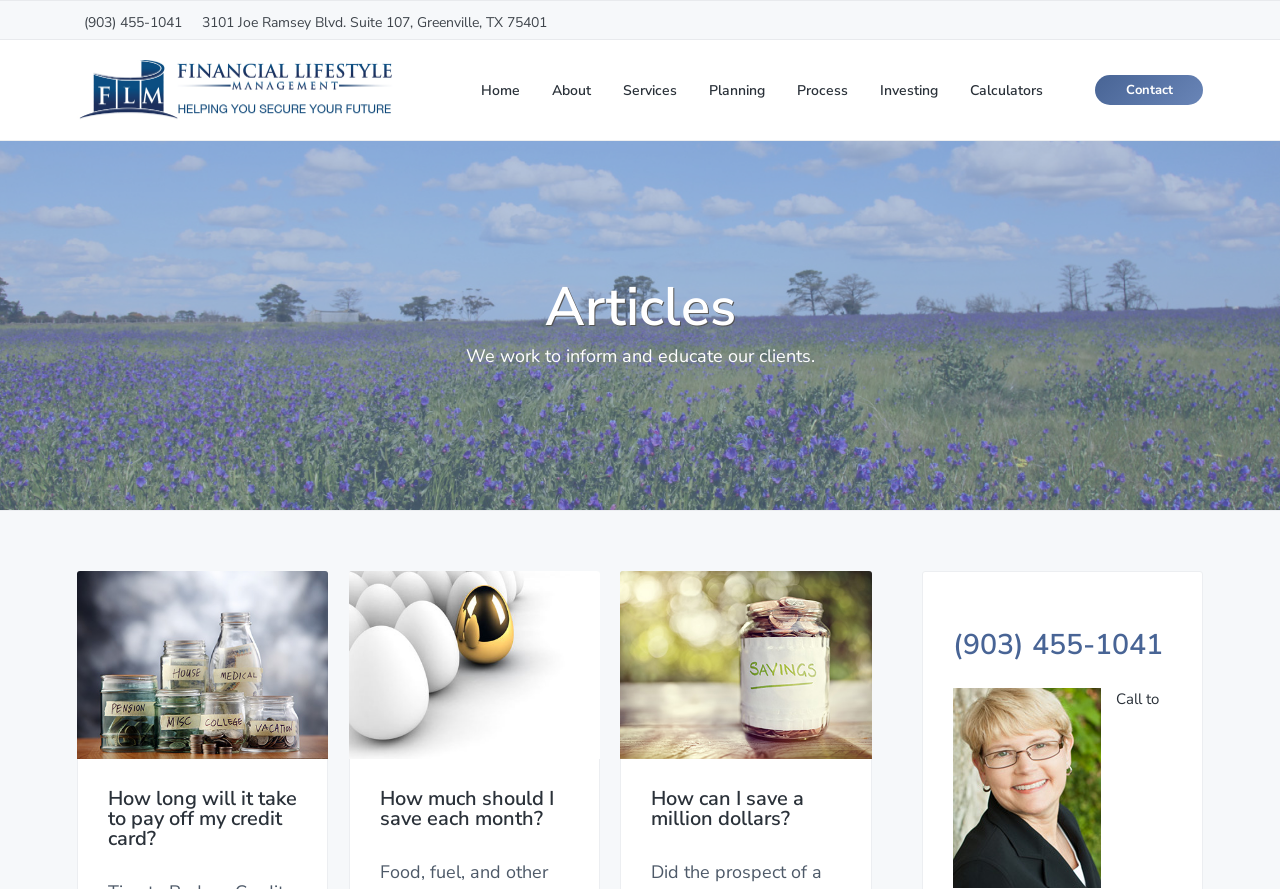How many main navigation links are there?
Refer to the screenshot and answer in one word or phrase.

7